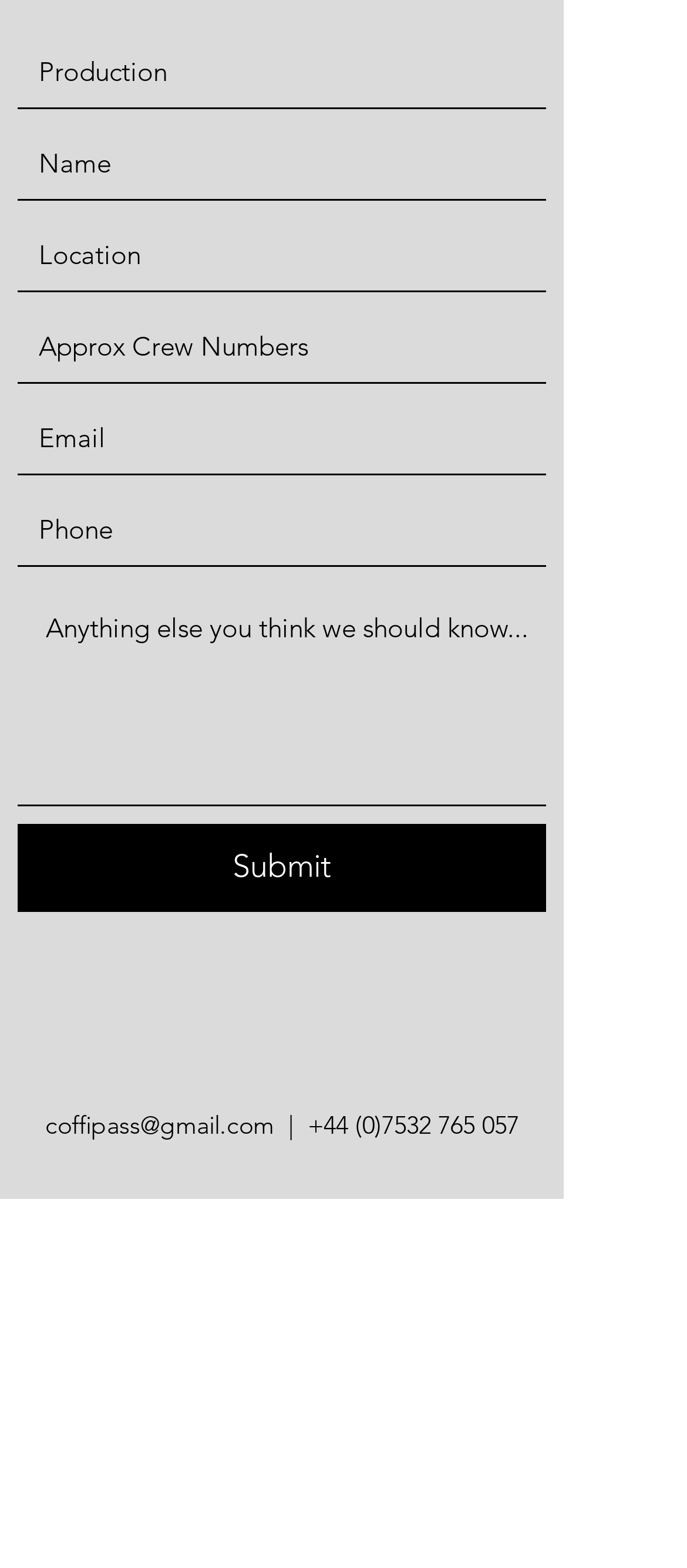Reply to the question with a brief word or phrase: What is the primary purpose of Coffi Pass?

Location and studio management